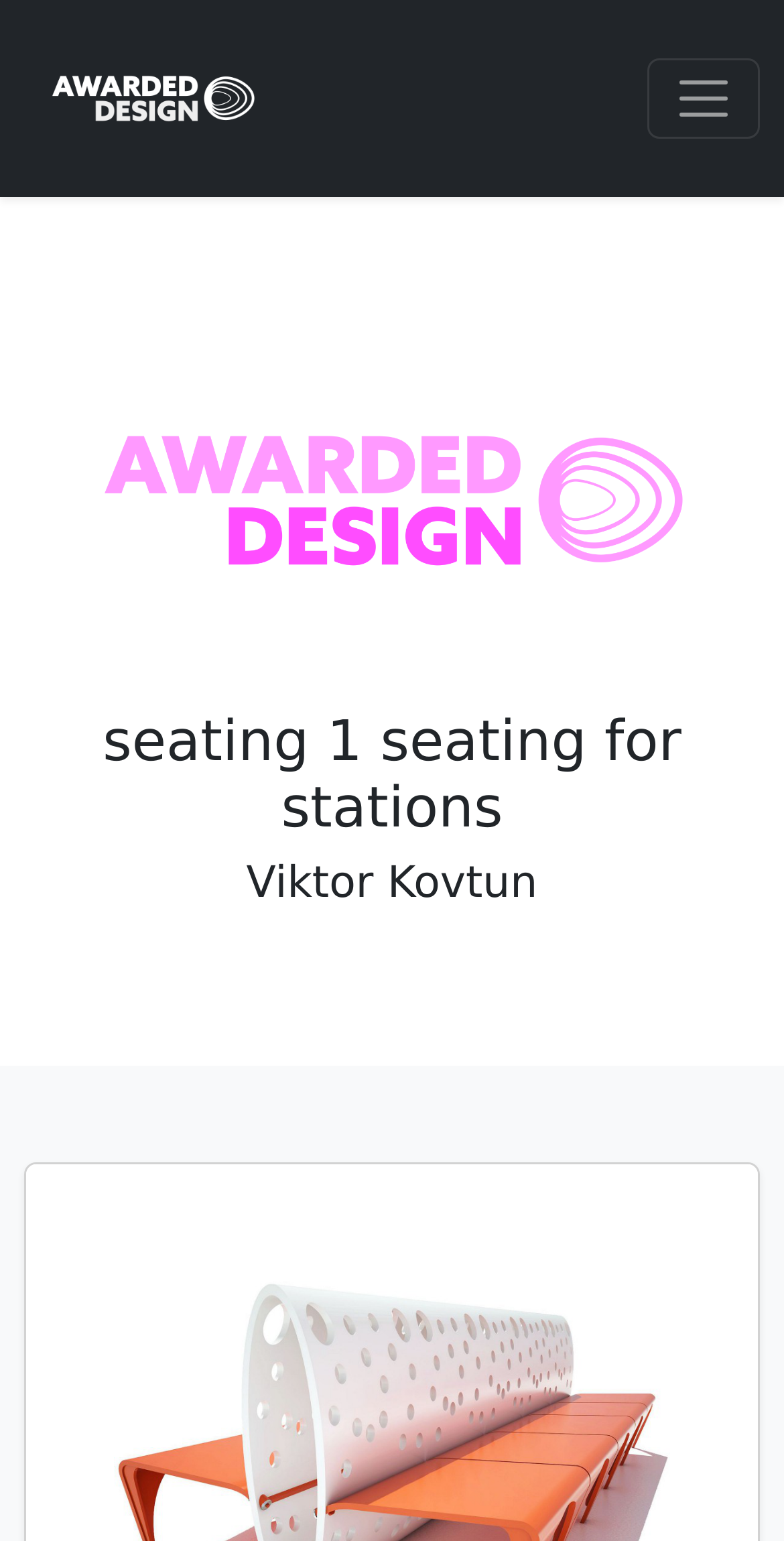What is the text of the first heading?
Provide a short answer using one word or a brief phrase based on the image.

seating 1 seating for stations